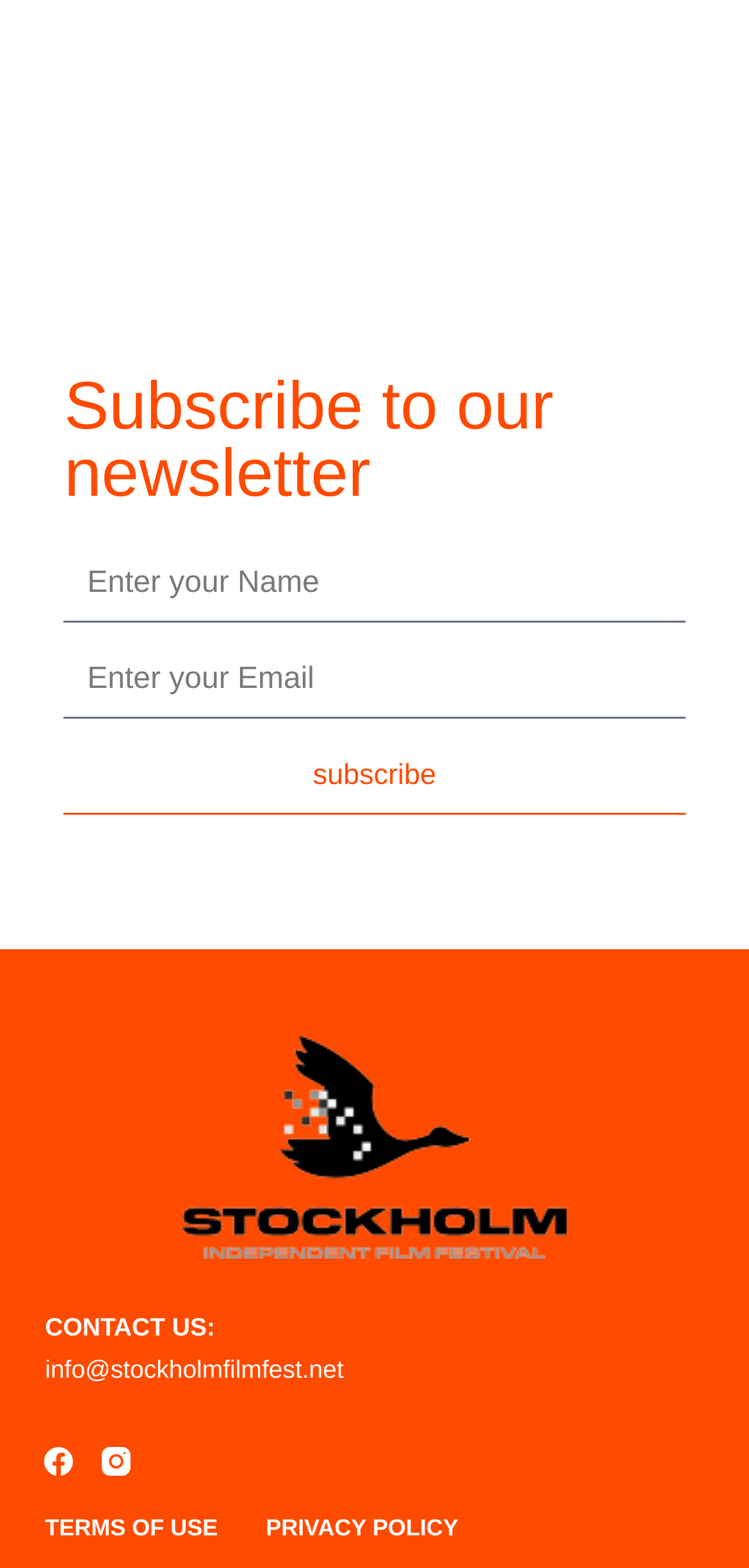Please find the bounding box coordinates of the section that needs to be clicked to achieve this instruction: "visit our Facebook page".

[0.06, 0.923, 0.098, 0.941]